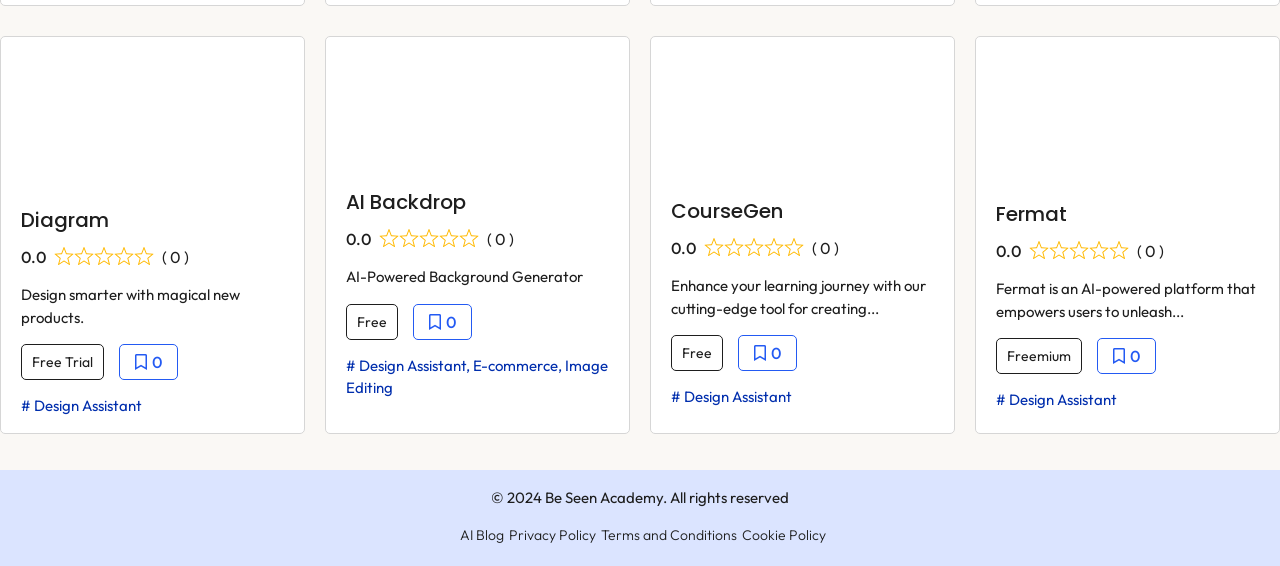What is the copyright information at the bottom of the webpage?
Please provide a single word or phrase in response based on the screenshot.

© 2024 Be Seen Academy. All rights reserved